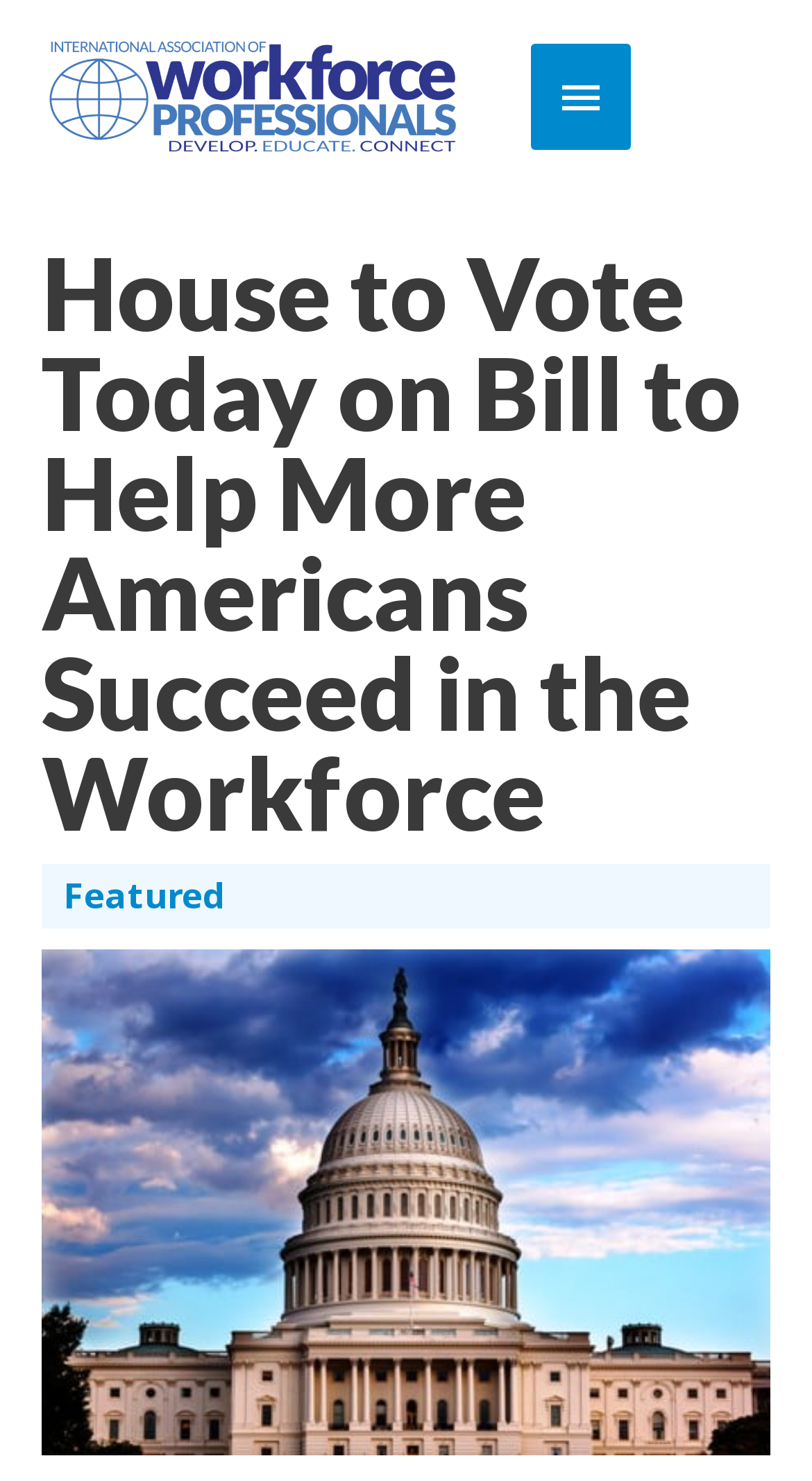Please extract the primary headline from the webpage.

House to Vote Today on Bill to Help More Americans Succeed in the Workforce